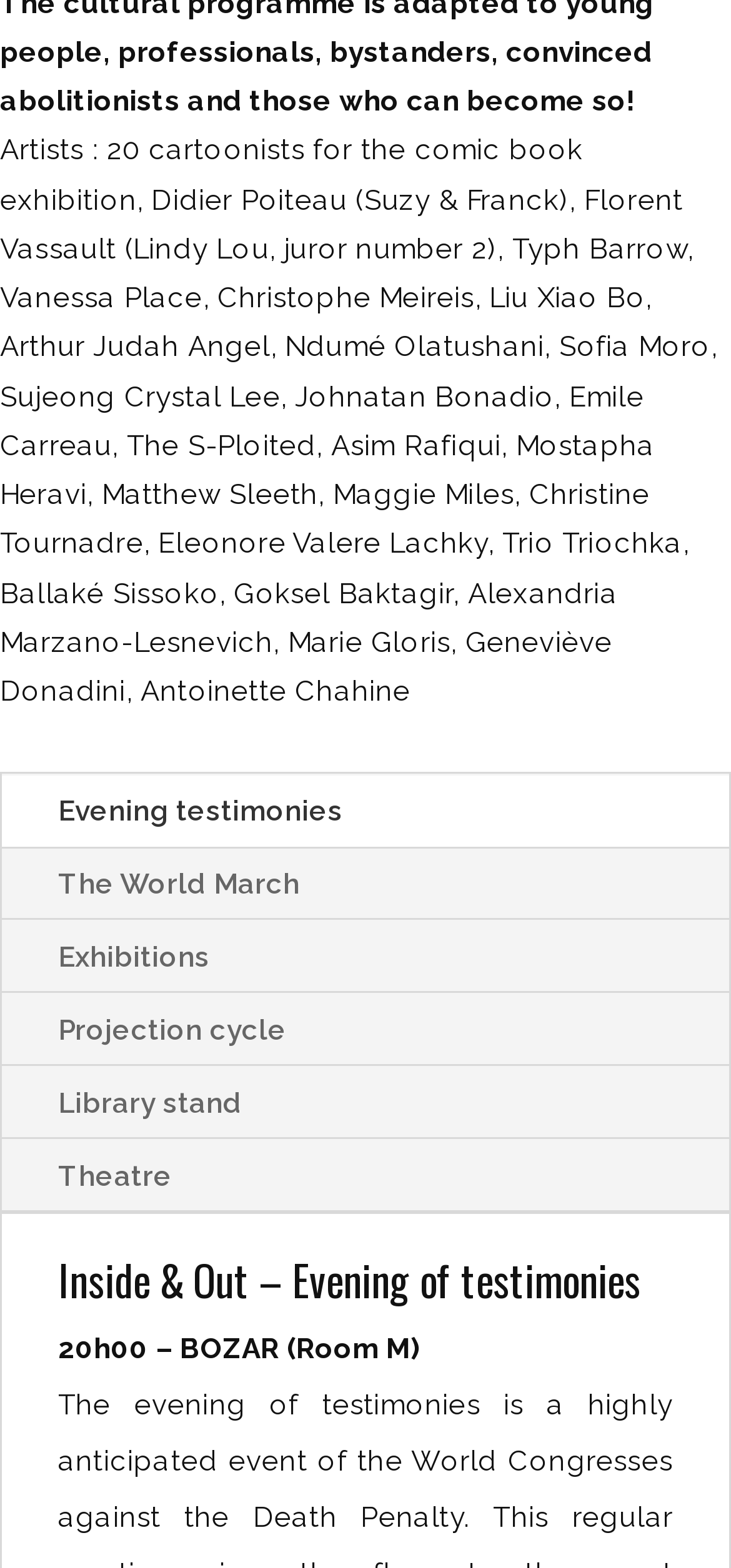How many links are available on the webpage?
Please give a detailed and elaborate explanation in response to the question.

The answer can be found by counting the number of link elements on the webpage. There are six link elements with the texts 'Evening testimonies', 'The World March', 'Exhibitions', 'Projection cycle', 'Library stand', and 'Theatre'.